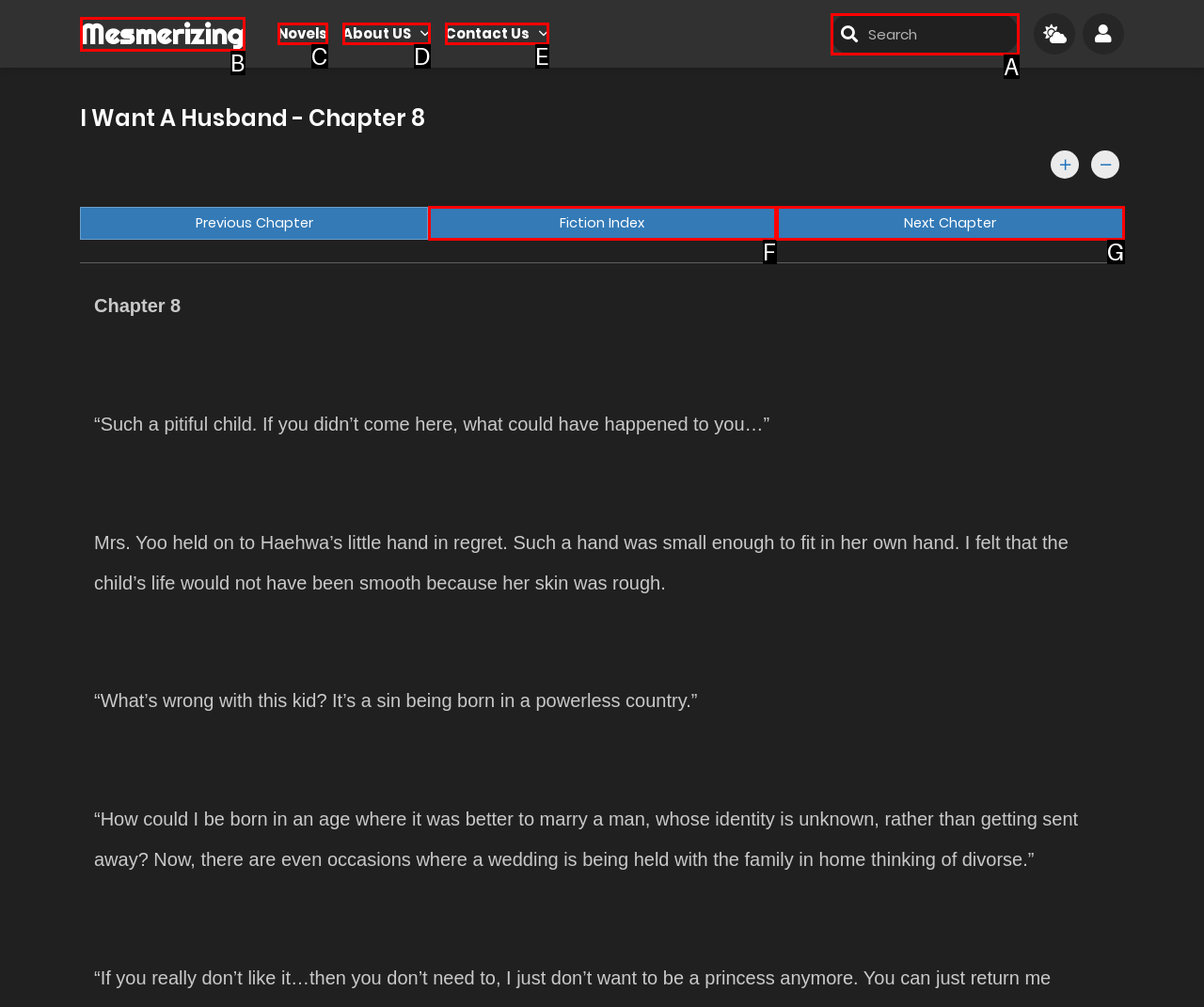Given the description: Novels, identify the corresponding option. Answer with the letter of the appropriate option directly.

C